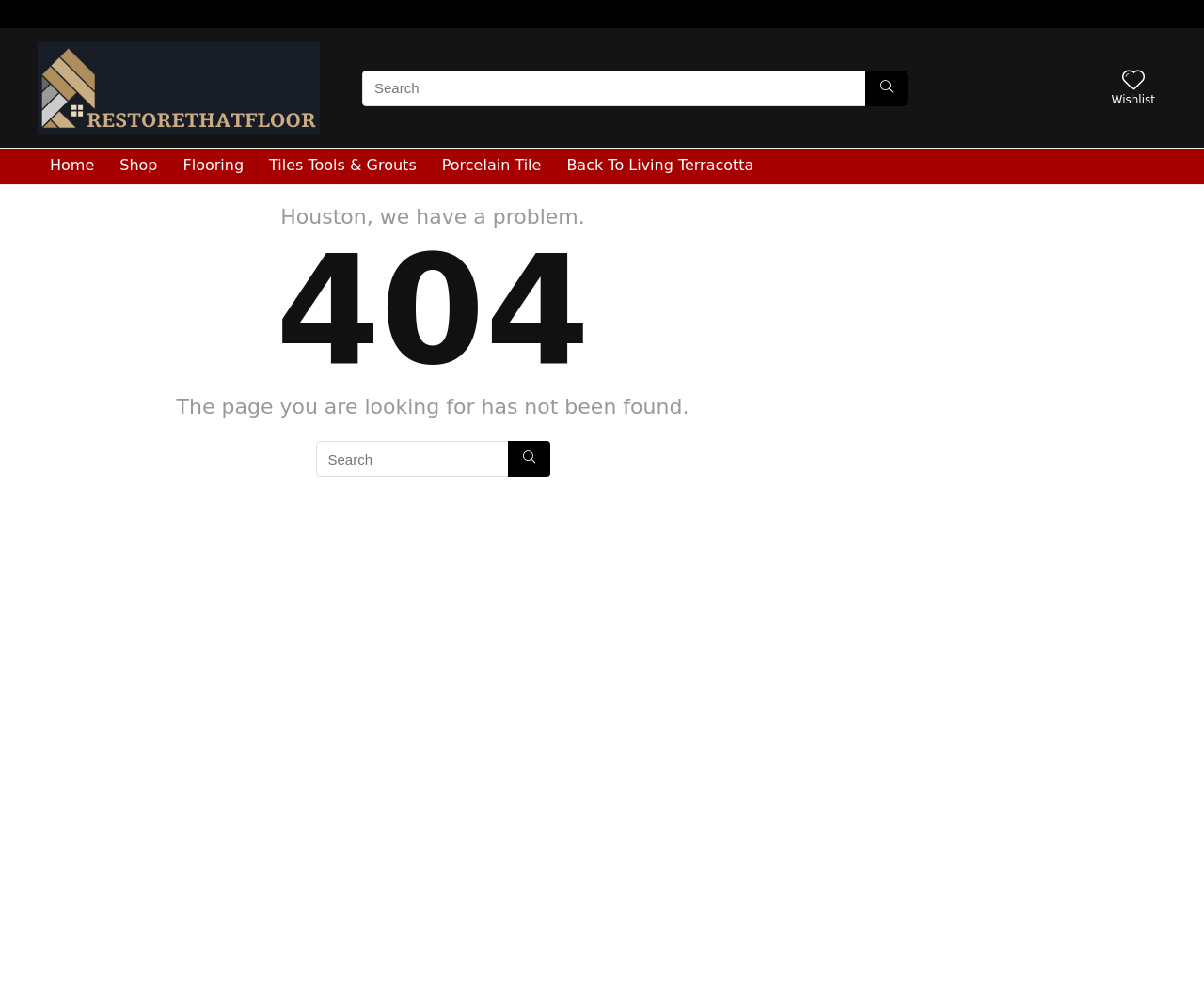What is the error code displayed on the page?
Please give a detailed and elaborate answer to the question.

The error code displayed on the page is '404', as indicated by the heading element with the text '404'.